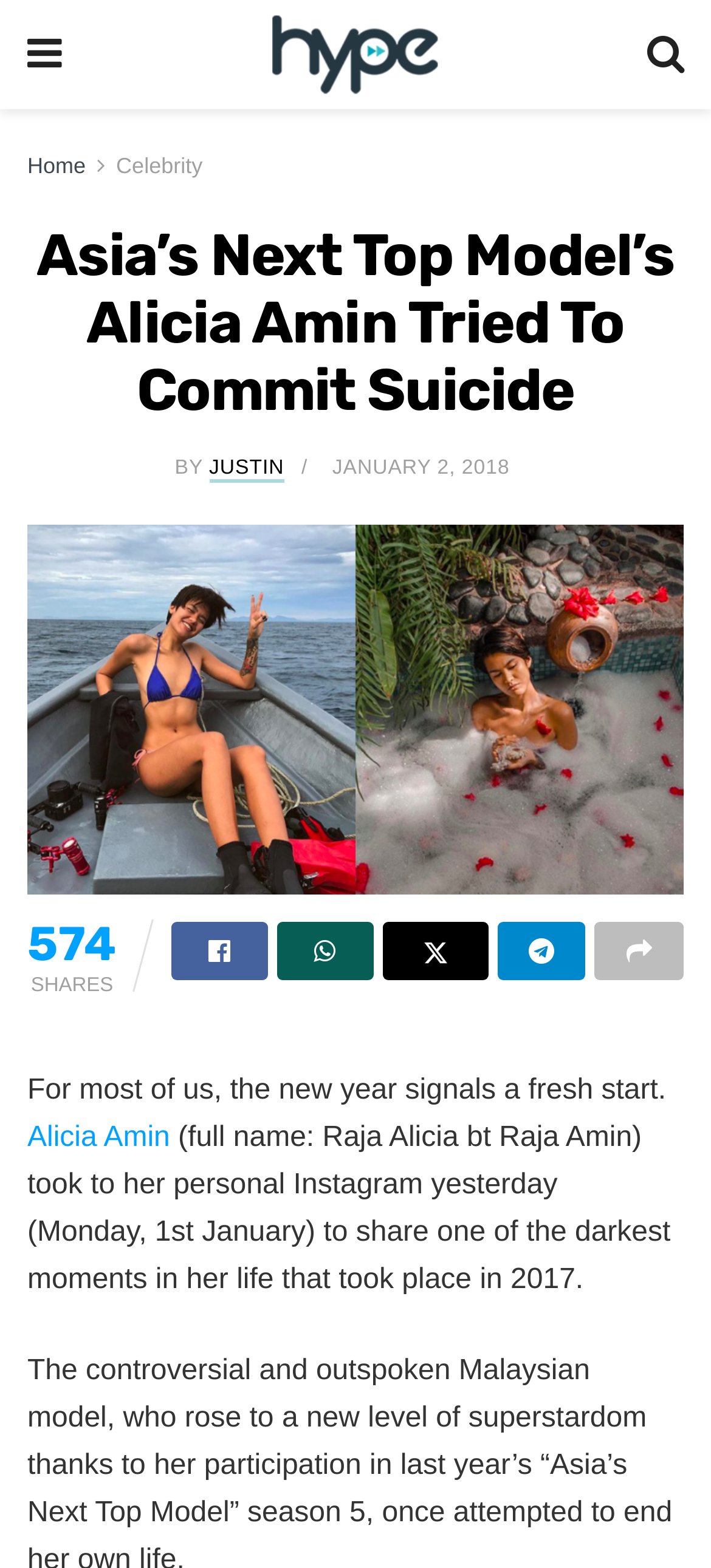Locate the bounding box coordinates of the element that needs to be clicked to carry out the instruction: "Click on the Hype MY logo". The coordinates should be given as four float numbers ranging from 0 to 1, i.e., [left, top, right, bottom].

[0.335, 0.009, 0.663, 0.061]